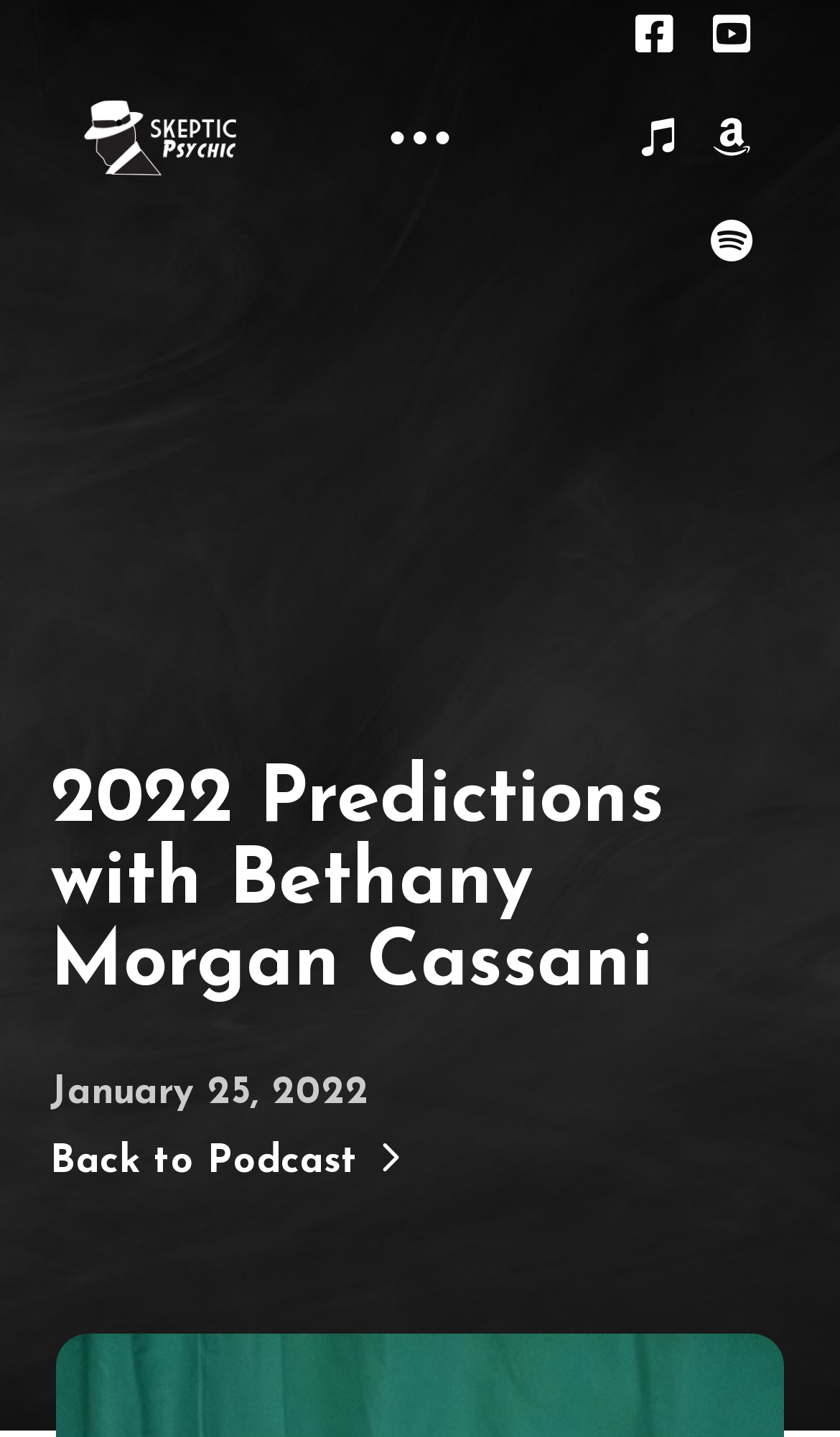Kindly respond to the following question with a single word or a brief phrase: 
What is the purpose of the button?

Toggle Off Canvas Content